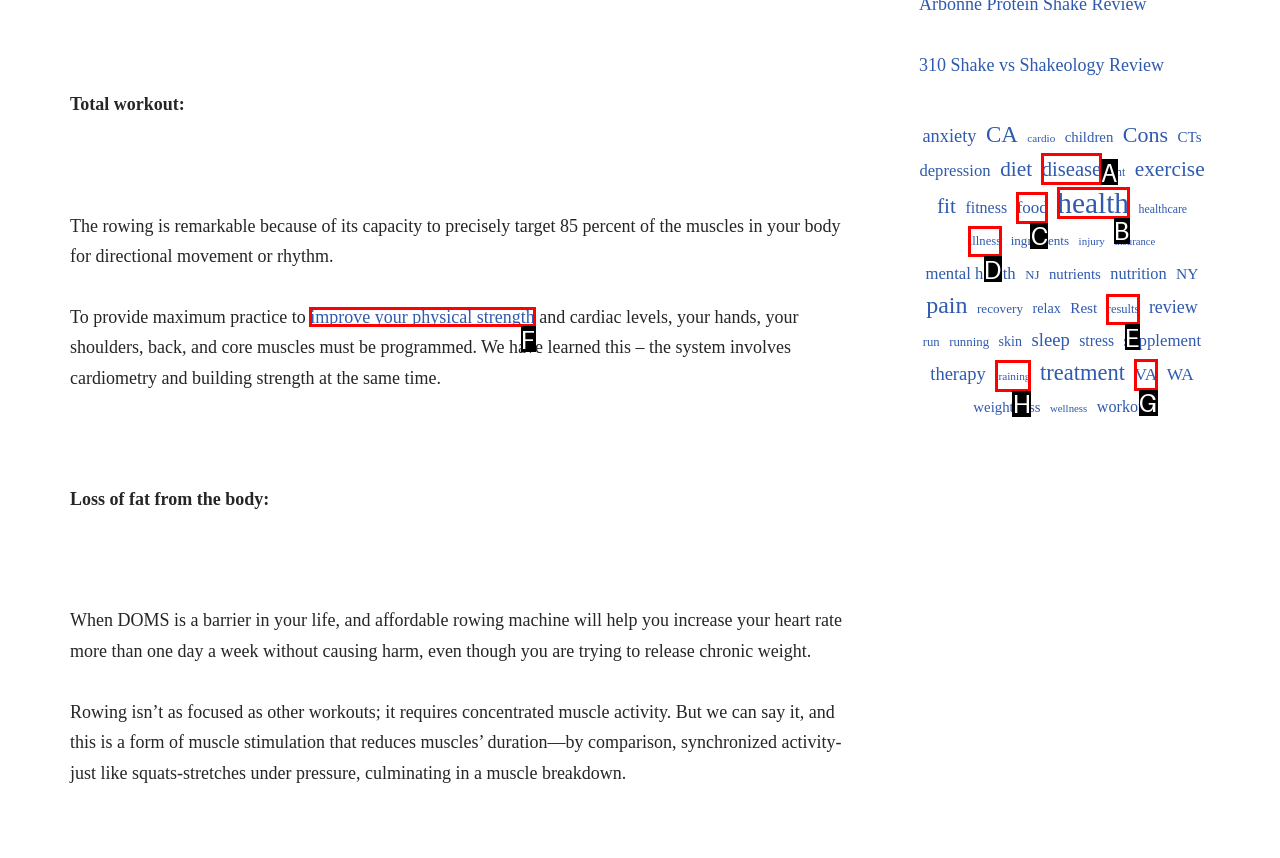Figure out which option to click to perform the following task: Click the link to learn about improving physical strength
Provide the letter of the correct option in your response.

F